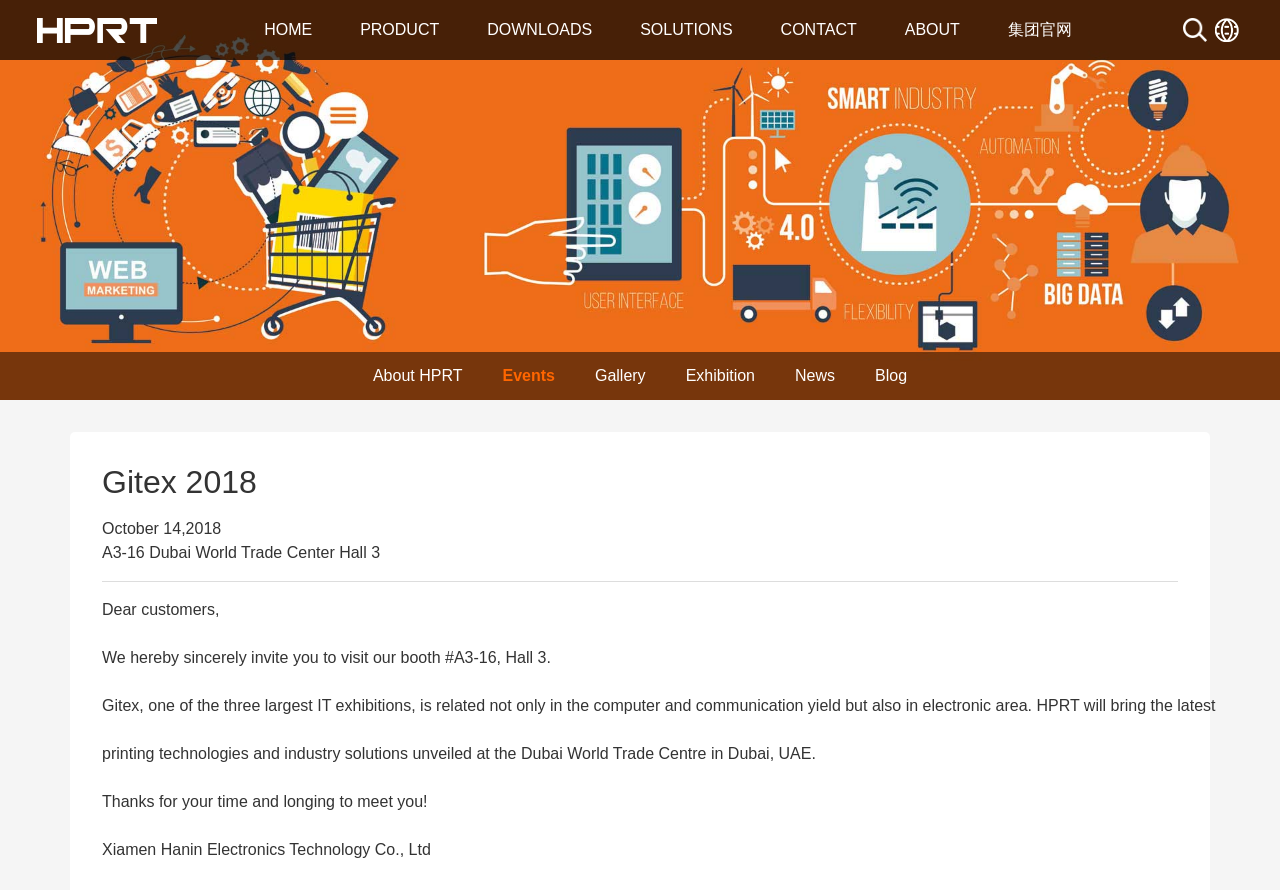Answer the following in one word or a short phrase: 
What is the date of the Gitex exhibition?

October 14, 2018